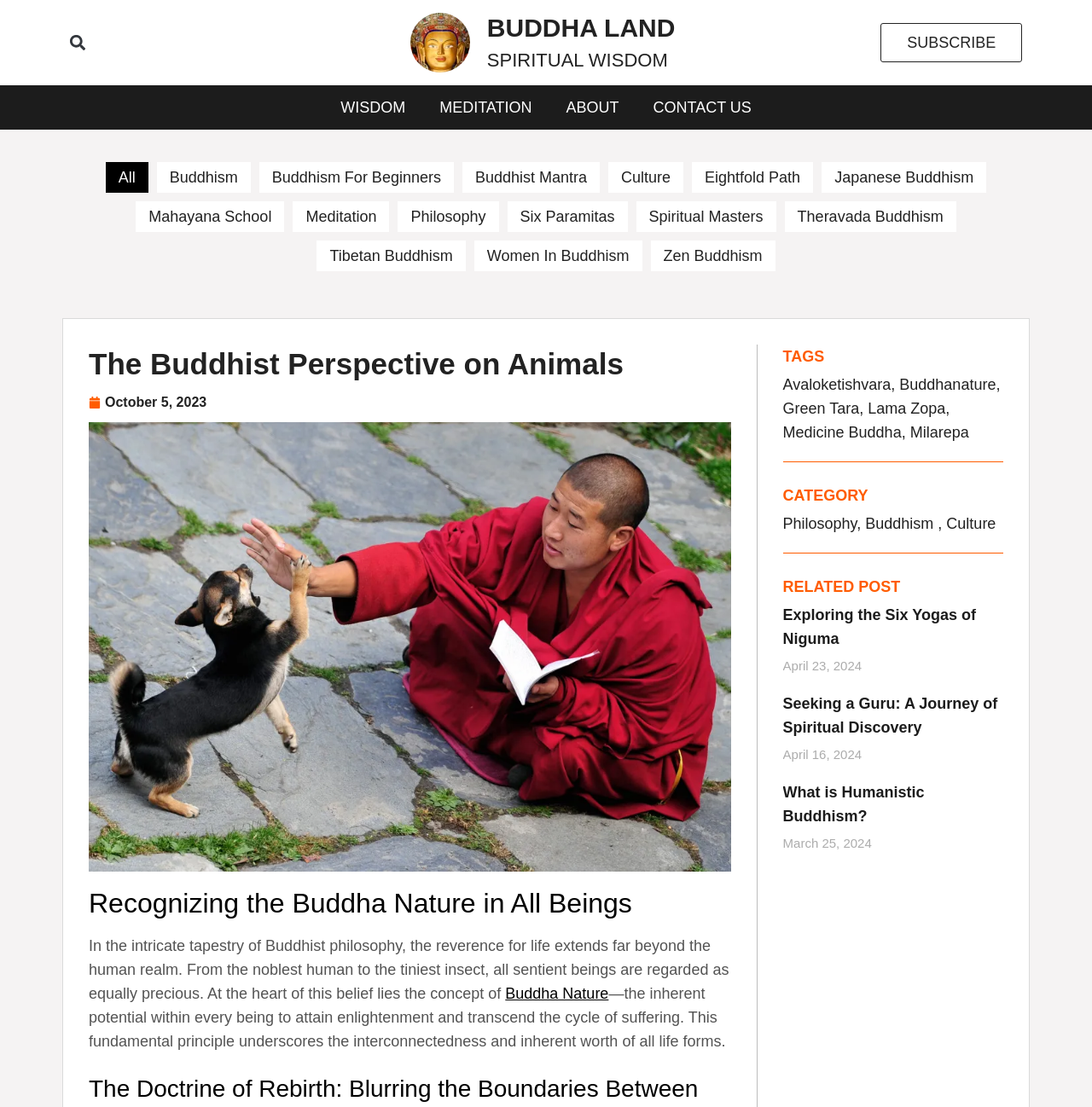Provide the bounding box coordinates of the HTML element described by the text: "Buddha Nature". The coordinates should be in the format [left, top, right, bottom] with values between 0 and 1.

[0.463, 0.89, 0.557, 0.905]